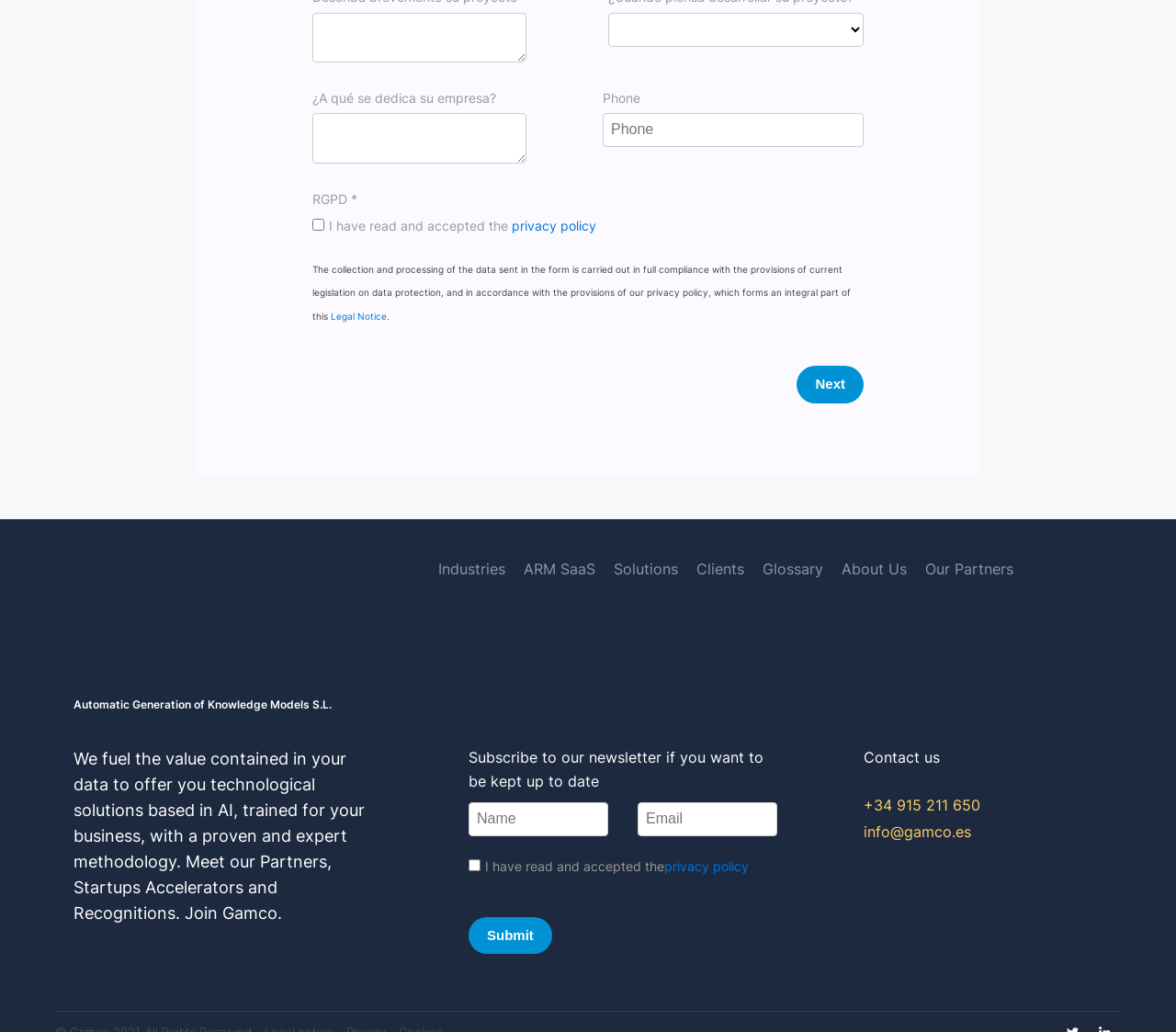Indicate the bounding box coordinates of the element that must be clicked to execute the instruction: "Enter project description". The coordinates should be given as four float numbers between 0 and 1, i.e., [left, top, right, bottom].

[0.266, 0.004, 0.448, 0.052]